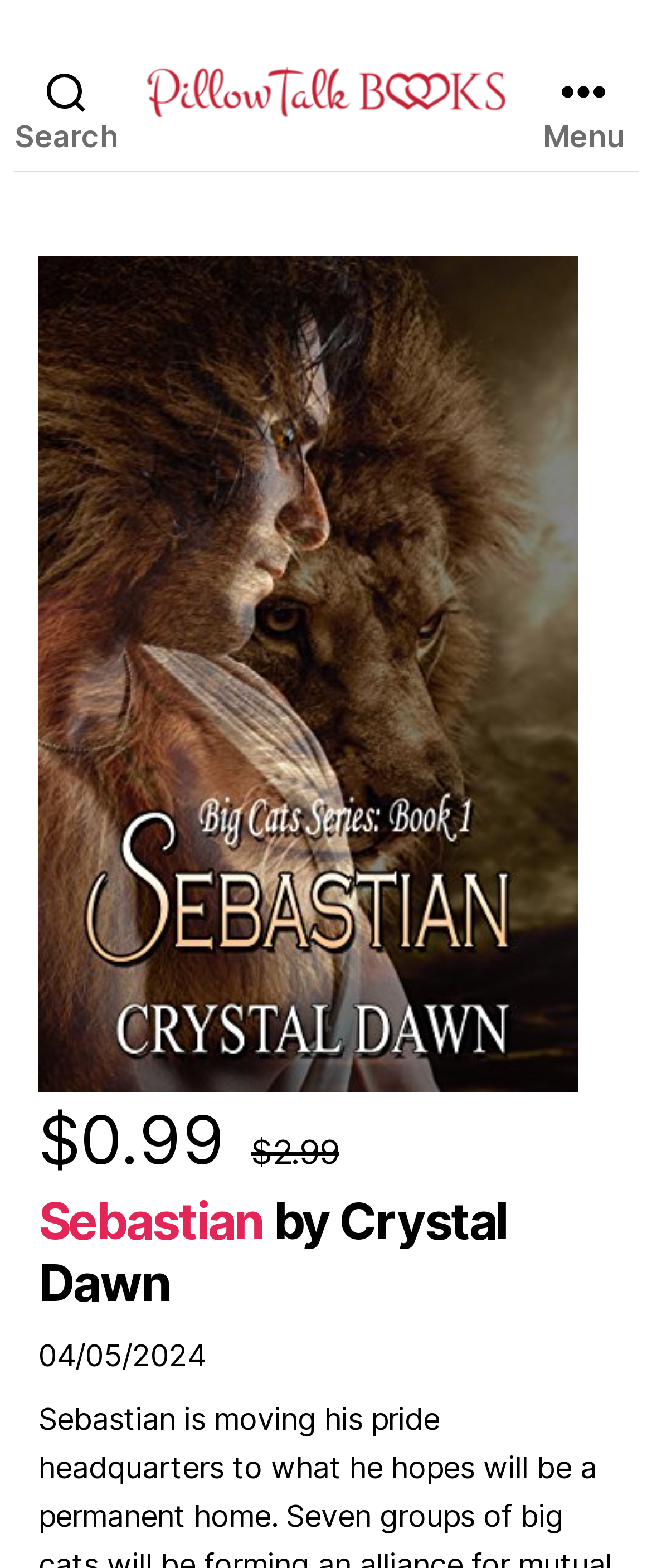Bounding box coordinates should be in the format (top-left x, top-left y, bottom-right x, bottom-right y) and all values should be floating point numbers between 0 and 1. Determine the bounding box coordinate for the UI element described as: parent_node: Pillow Talk Books

[0.174, 0.042, 0.826, 0.075]